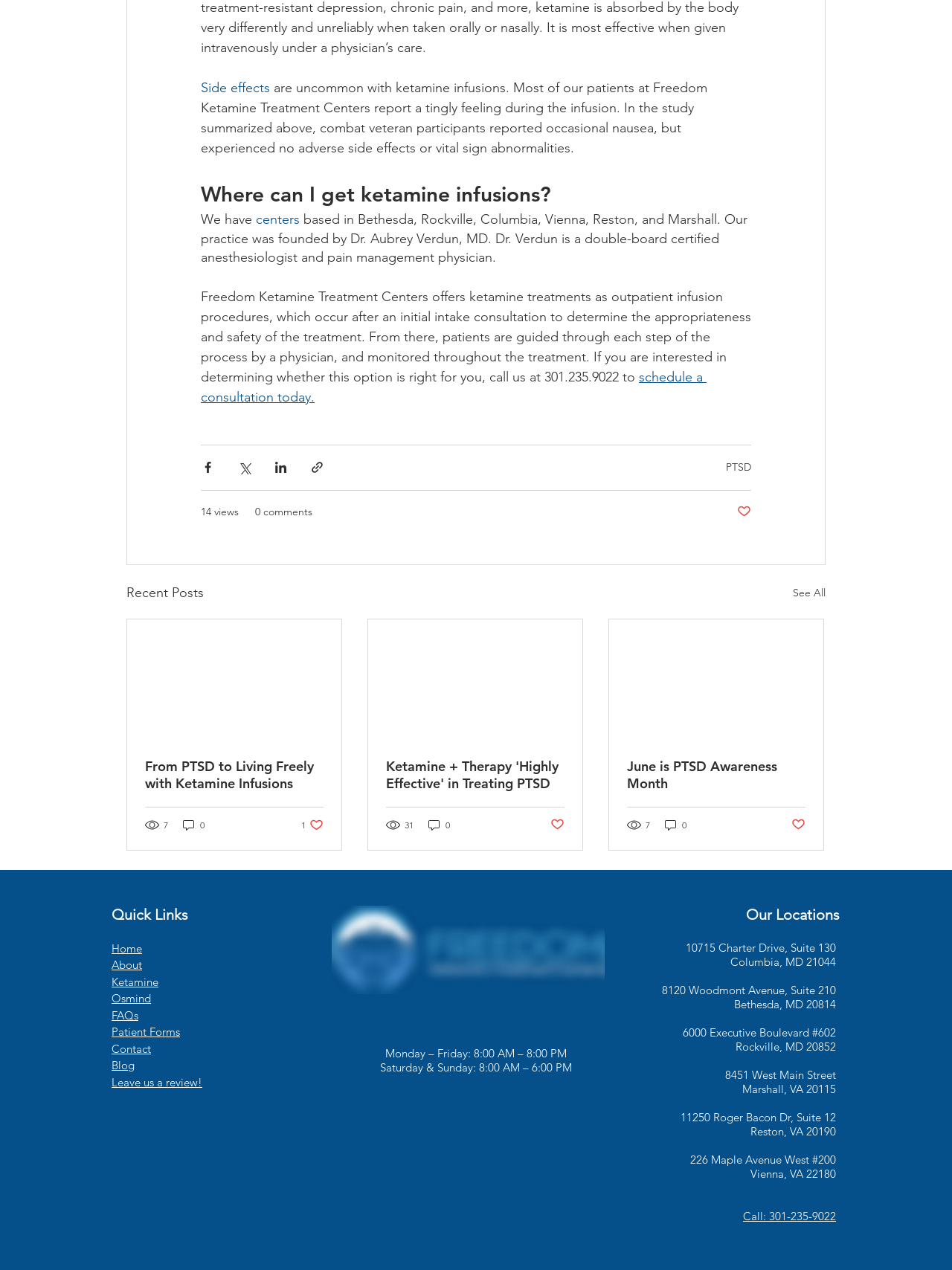Select the bounding box coordinates of the element I need to click to carry out the following instruction: "Call the phone number".

[0.78, 0.952, 0.878, 0.963]